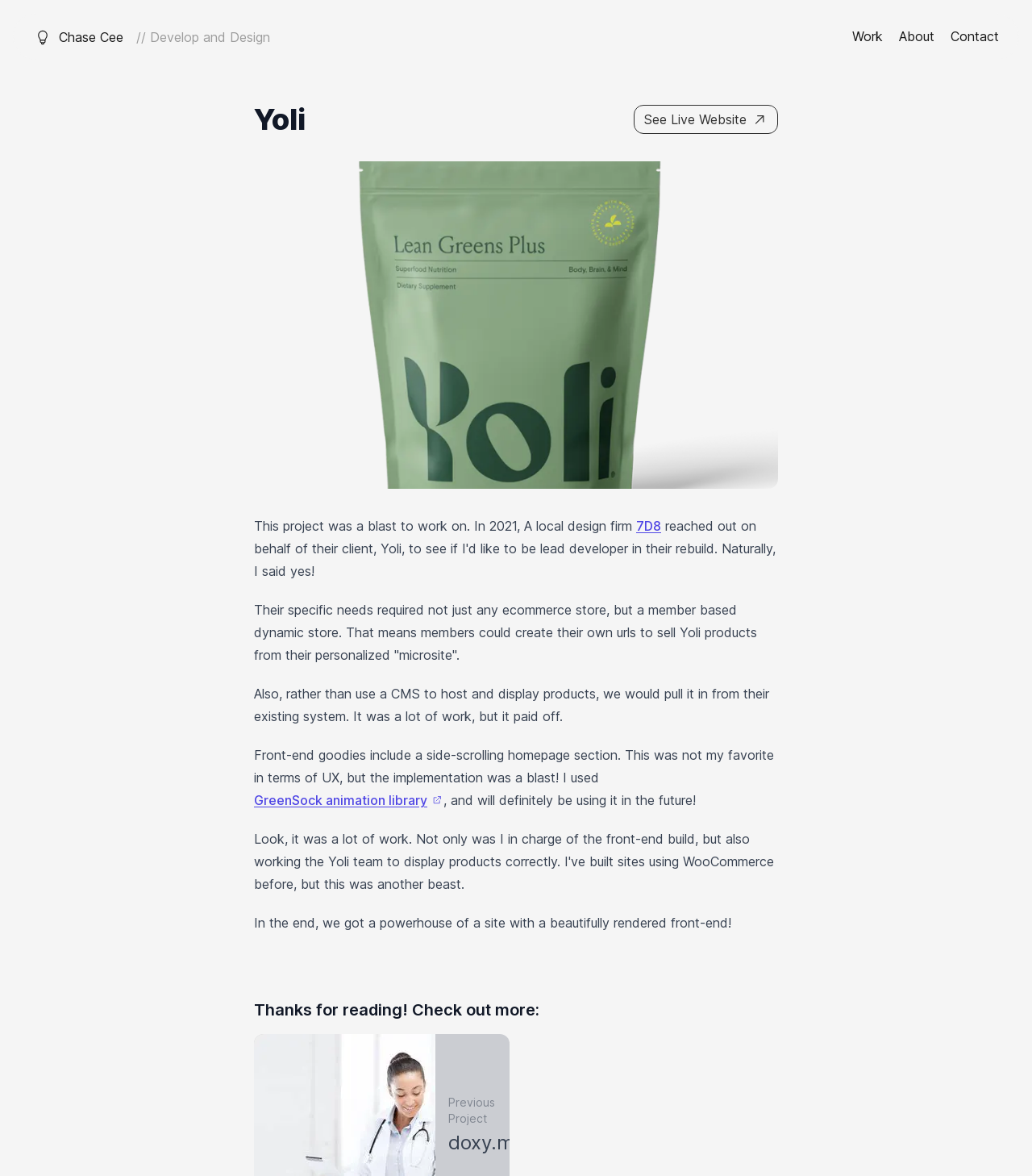Based on the element description: "7D8", identify the bounding box coordinates for this UI element. The coordinates must be four float numbers between 0 and 1, listed as [left, top, right, bottom].

[0.616, 0.441, 0.641, 0.454]